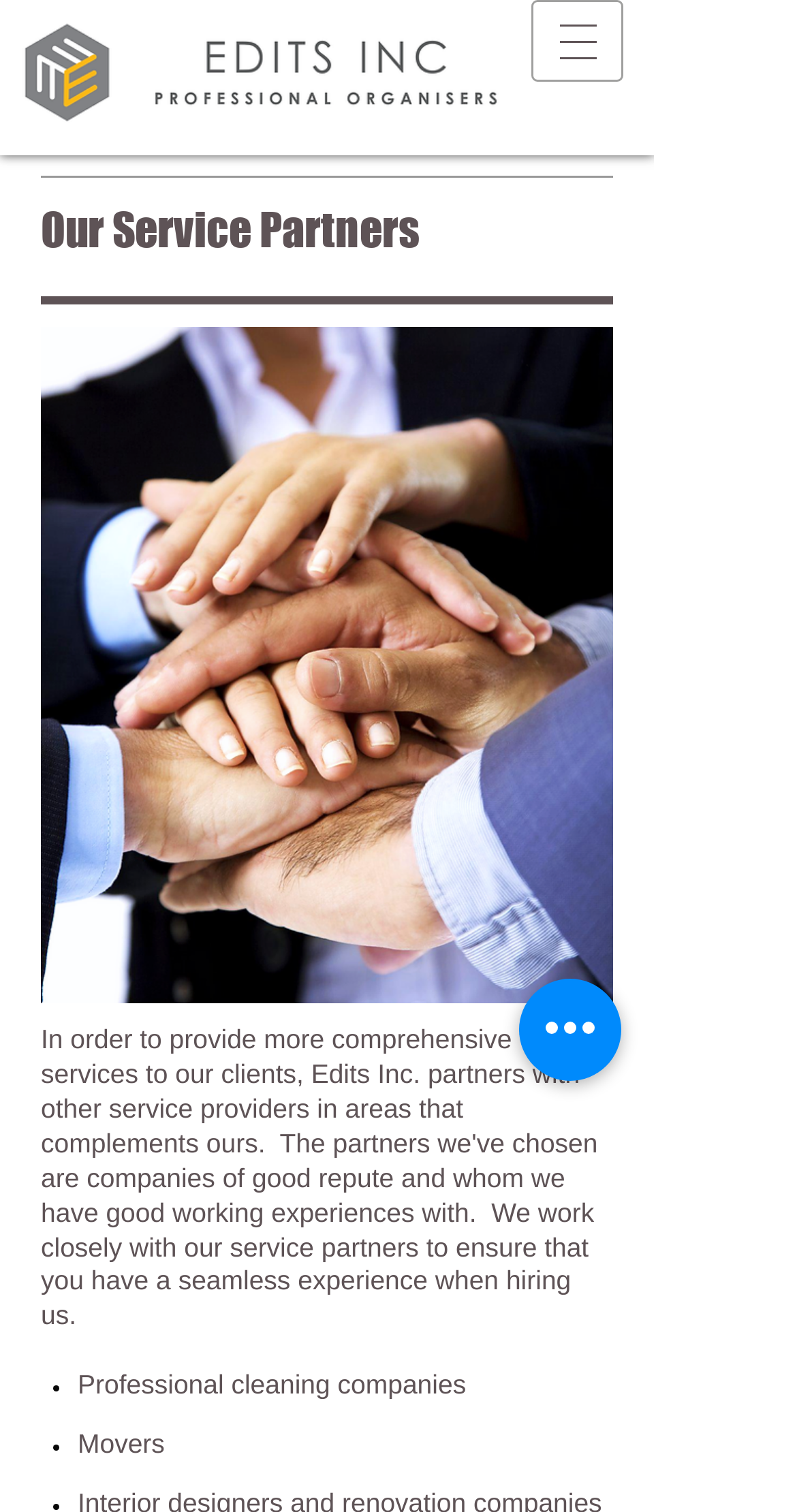Give a succinct answer to this question in a single word or phrase: 
What is the purpose of the 'Quick actions' button?

Unknown